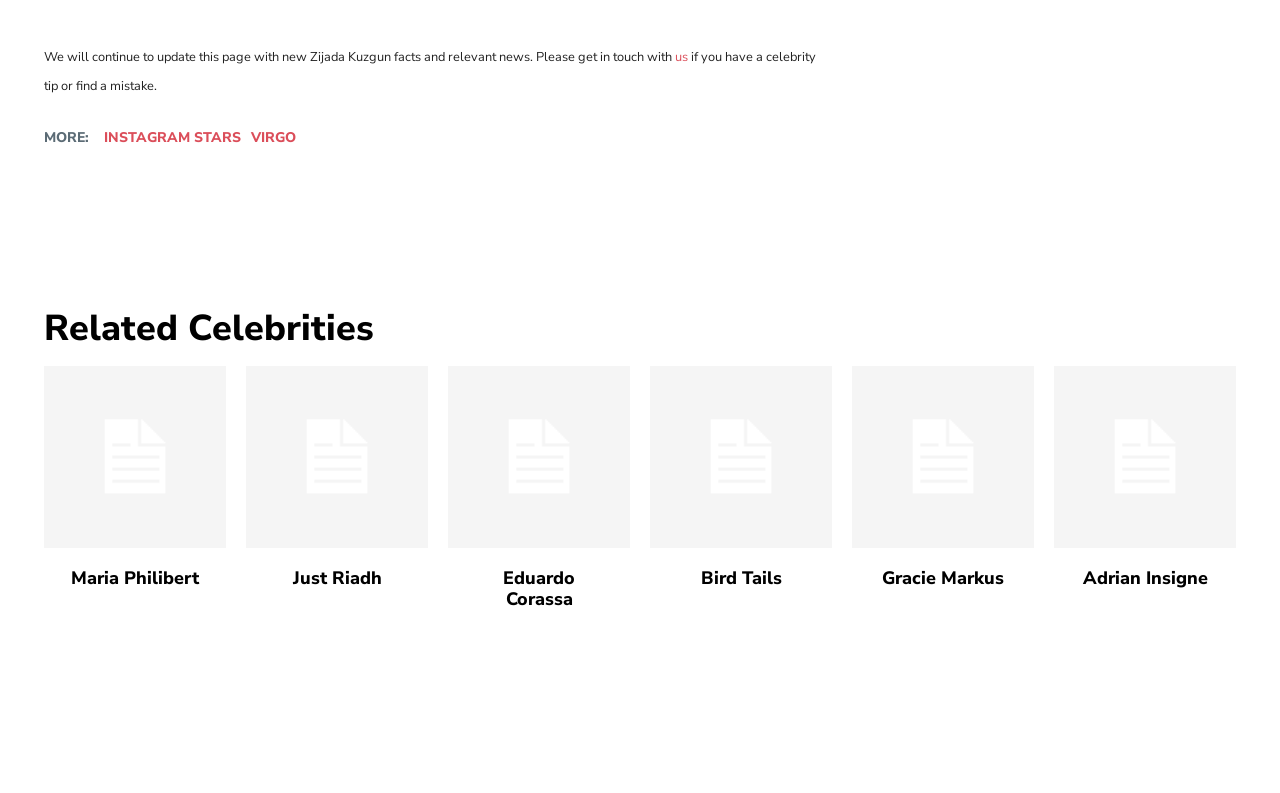Please mark the clickable region by giving the bounding box coordinates needed to complete this instruction: "Share on Facebook".

[0.129, 0.232, 0.218, 0.282]